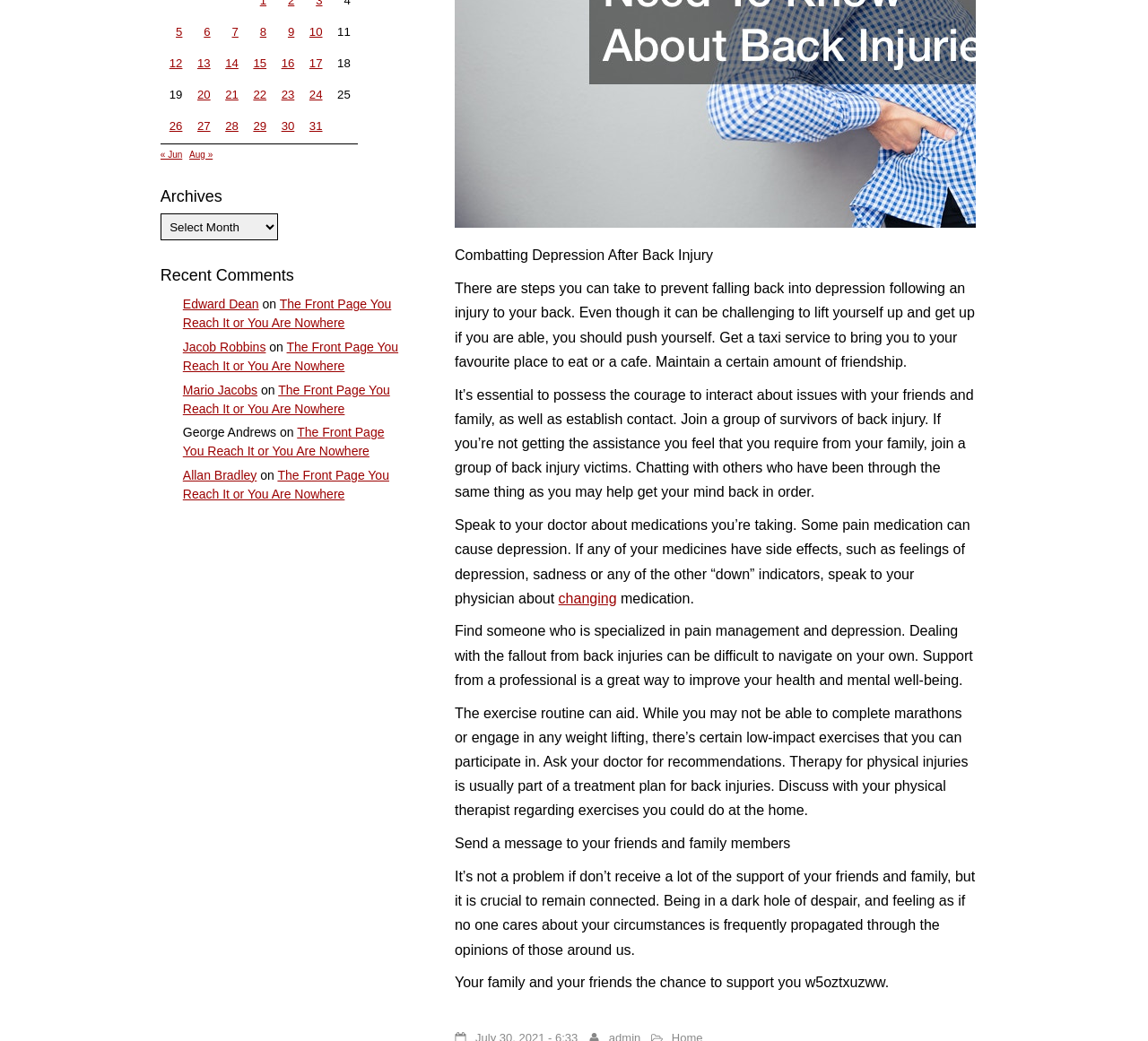Locate the UI element described by FABS Fanclub's Web in the provided webpage screenshot. Return the bounding box coordinates in the format (top-left x, top-left y, bottom-right x, bottom-right y), ensuring all values are between 0 and 1.

None